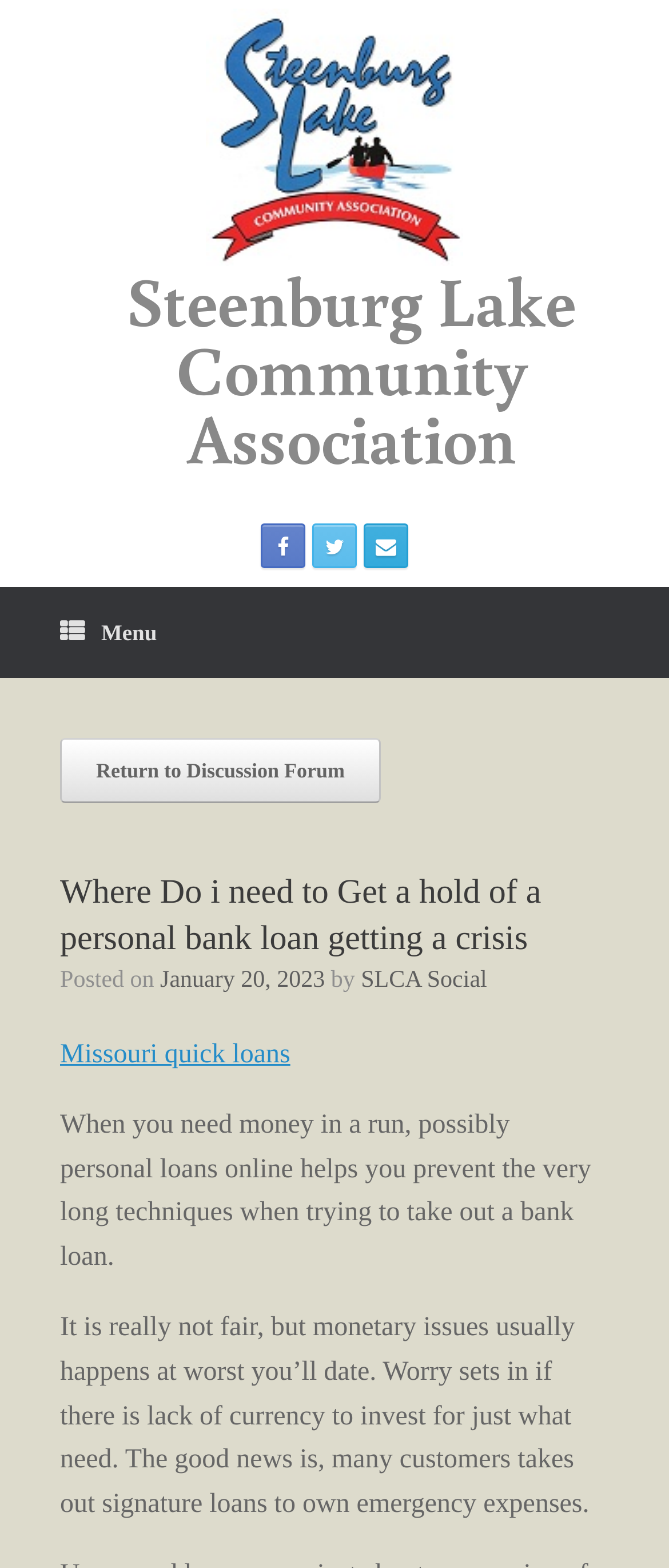What is the author of the post?
With the help of the image, please provide a detailed response to the question.

I found the answer by looking at the text 'by' followed by a link with the author's name 'SLCA Social'.